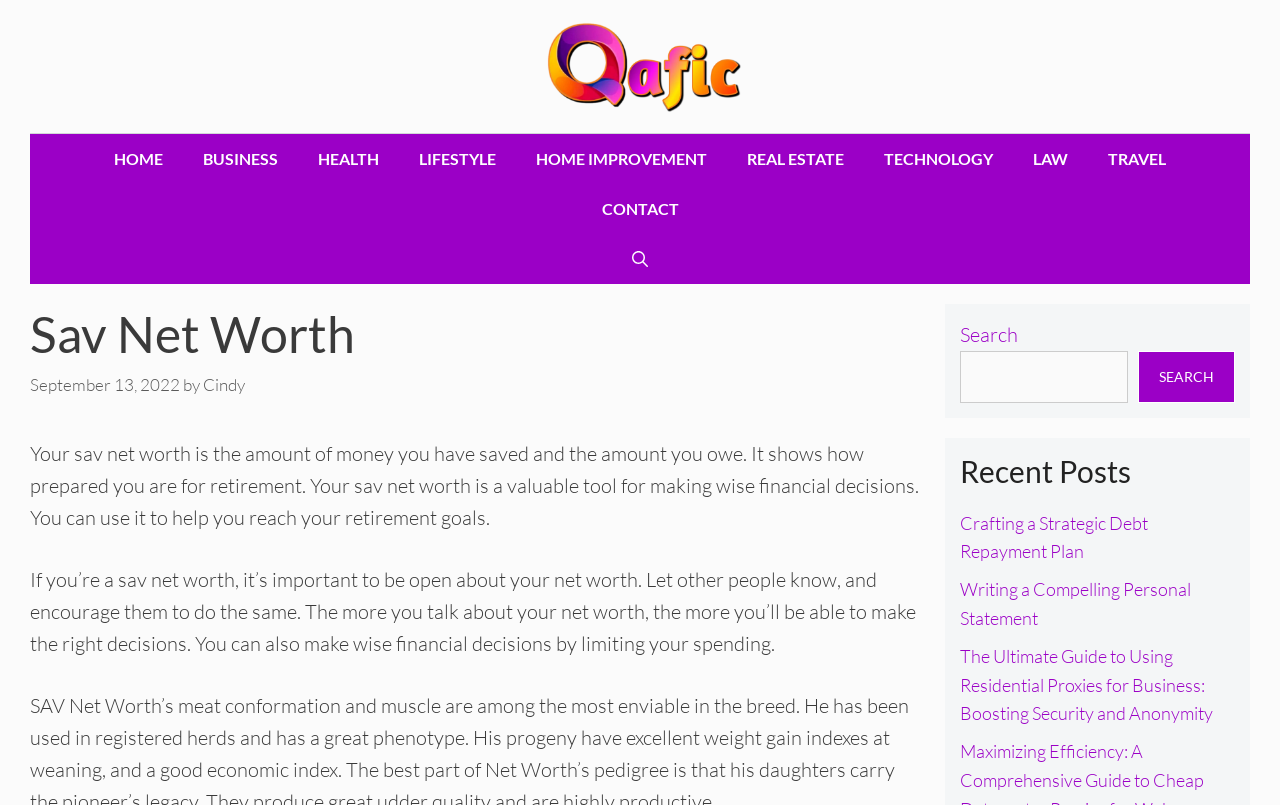What is the purpose of sav net worth?
Please answer the question with a detailed and comprehensive explanation.

According to the webpage, sav net worth is a valuable tool for making wise financial decisions, particularly for retirement planning, as it shows how prepared one is for retirement.